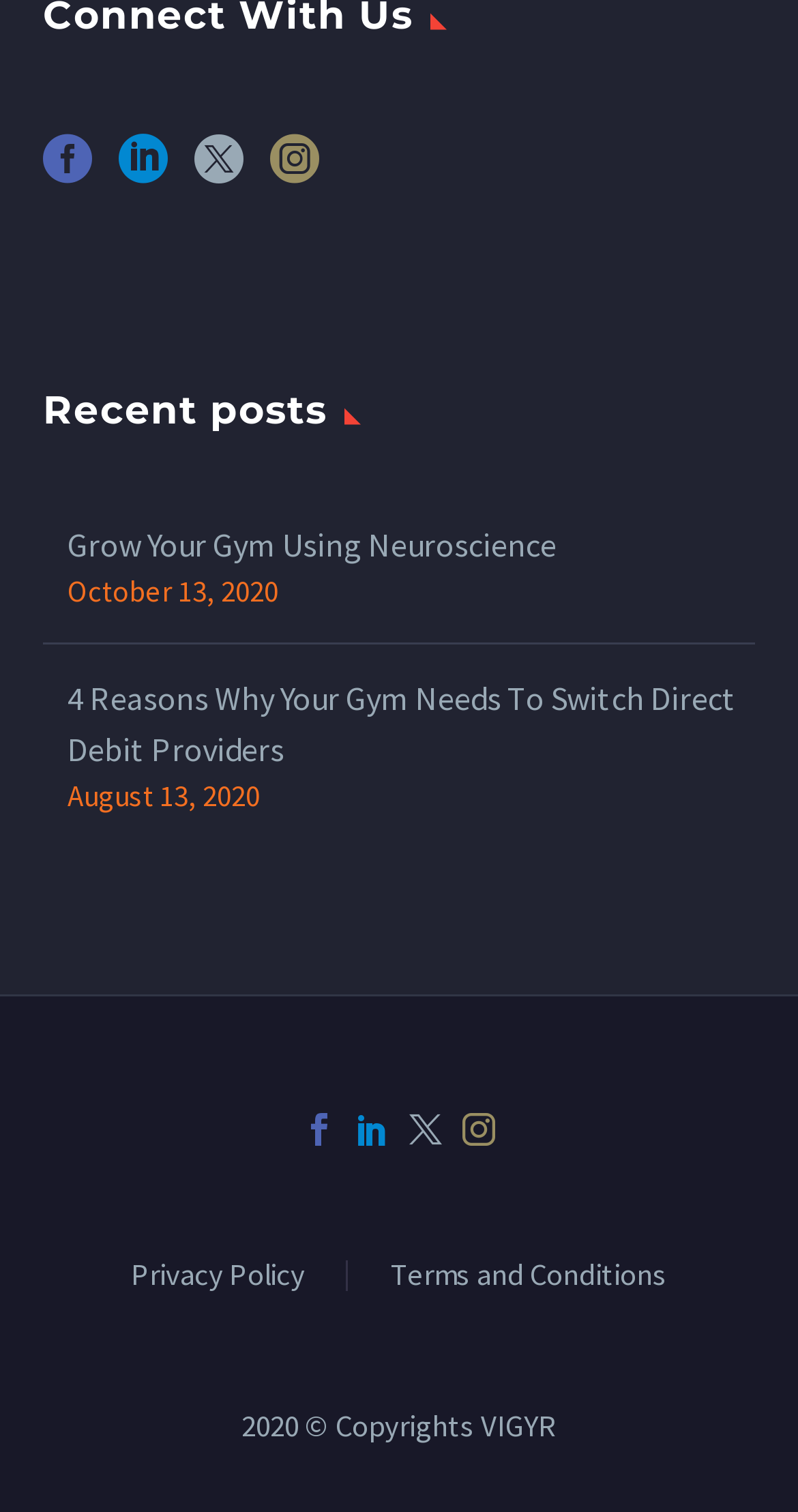Please answer the following question using a single word or phrase: 
What is the date of the second post?

August 13, 2020